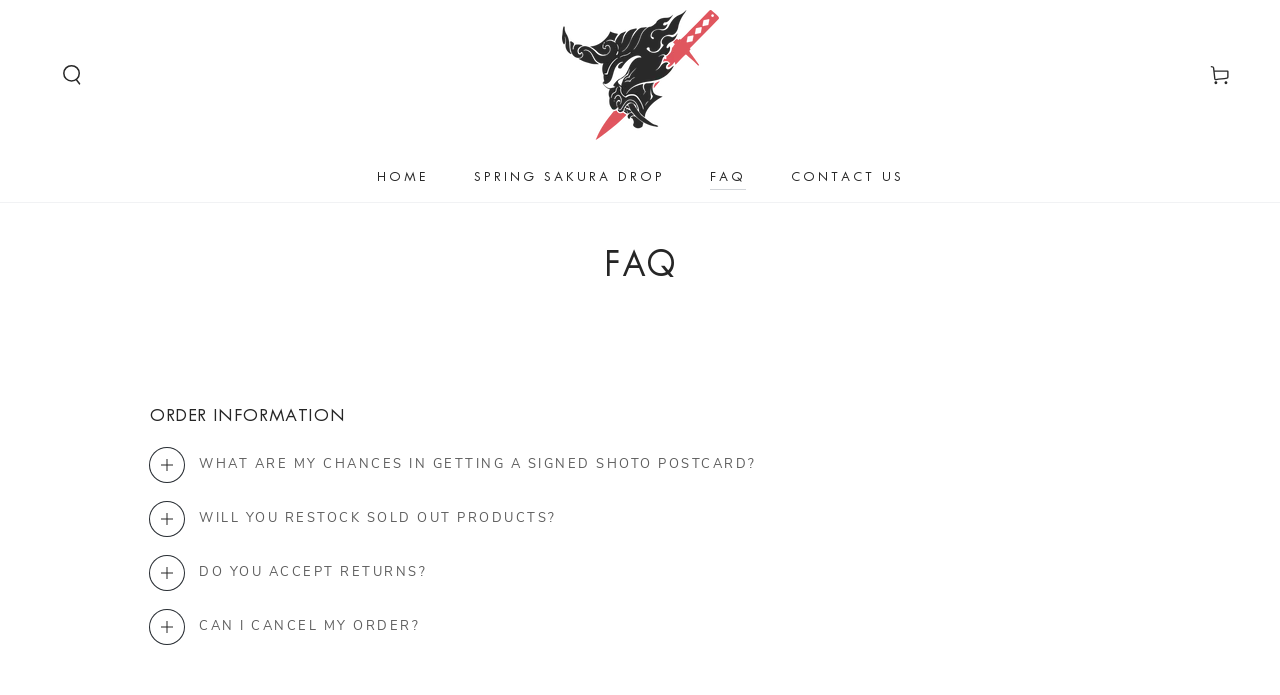Analyze the image and give a detailed response to the question:
What is the name of the guild?

The name of the guild can be found in the link and image elements at the top of the page, which both have the text 'Shoto's Guild'.